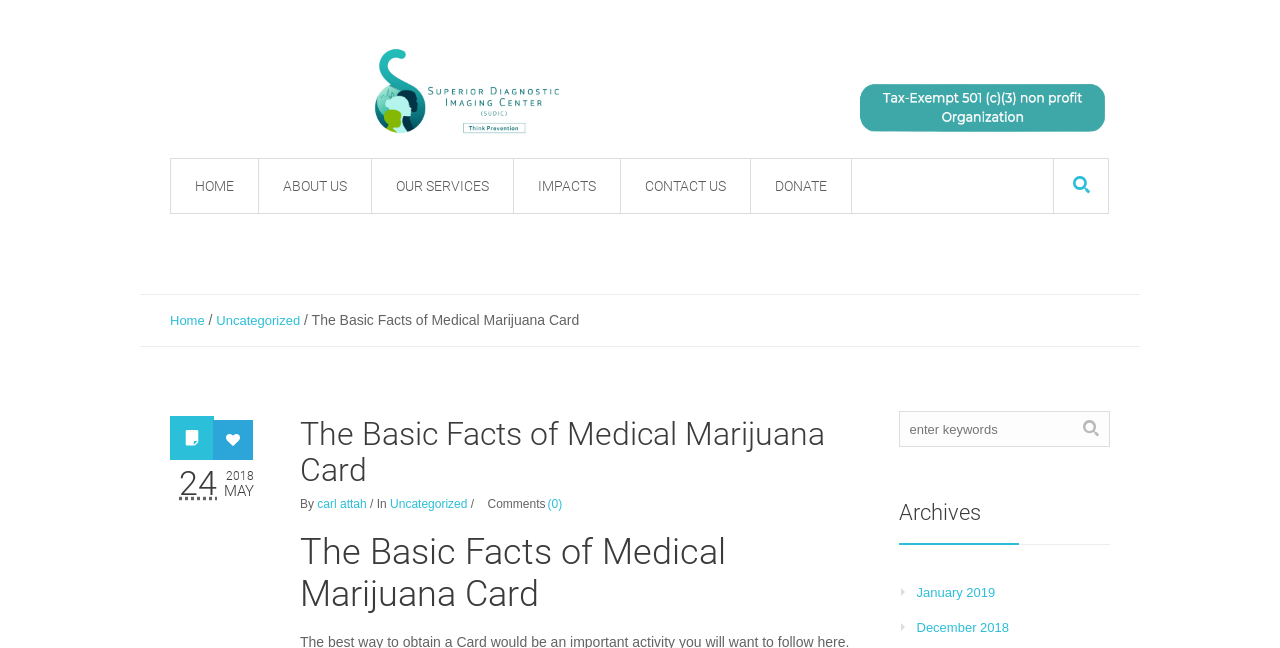Identify the bounding box coordinates for the element that needs to be clicked to fulfill this instruction: "contact us". Provide the coordinates in the format of four float numbers between 0 and 1: [left, top, right, bottom].

[0.484, 0.244, 0.587, 0.33]